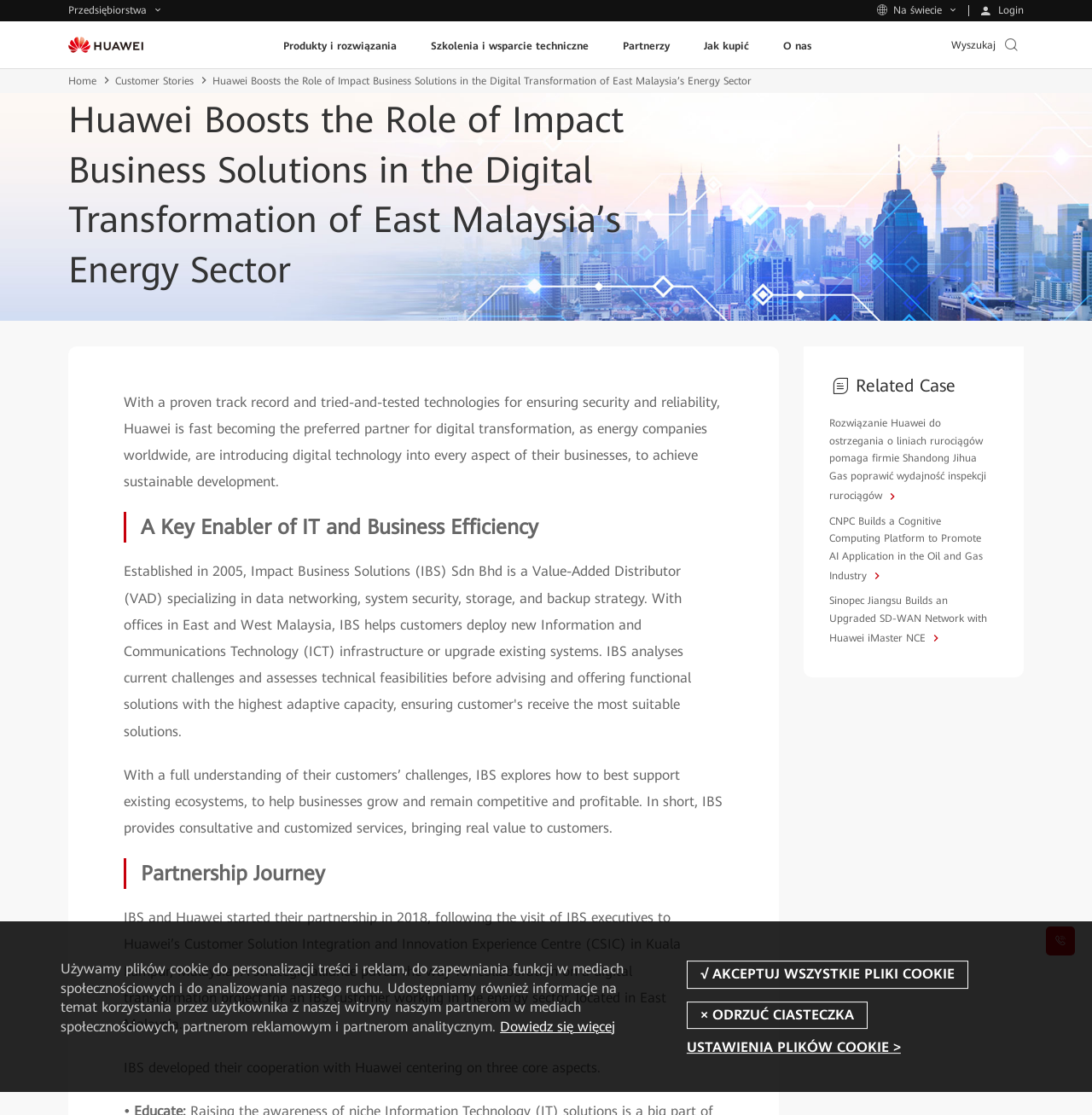Please specify the bounding box coordinates of the region to click in order to perform the following instruction: "Click the login button".

[0.887, 0.005, 0.947, 0.014]